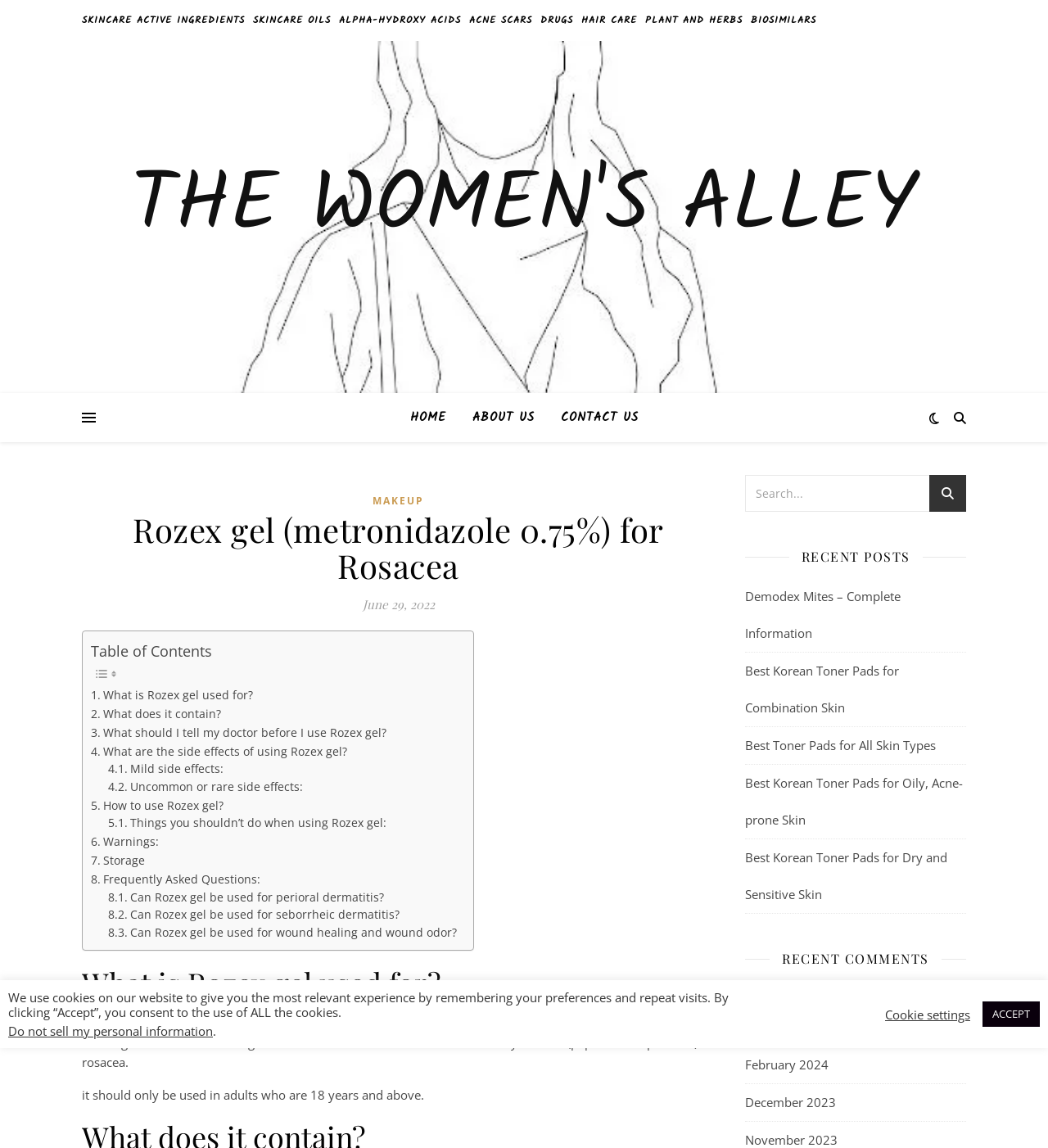Find the bounding box coordinates of the element to click in order to complete the given instruction: "Go to THE WOMEN'S ALLEY."

[0.0, 0.145, 1.0, 0.216]